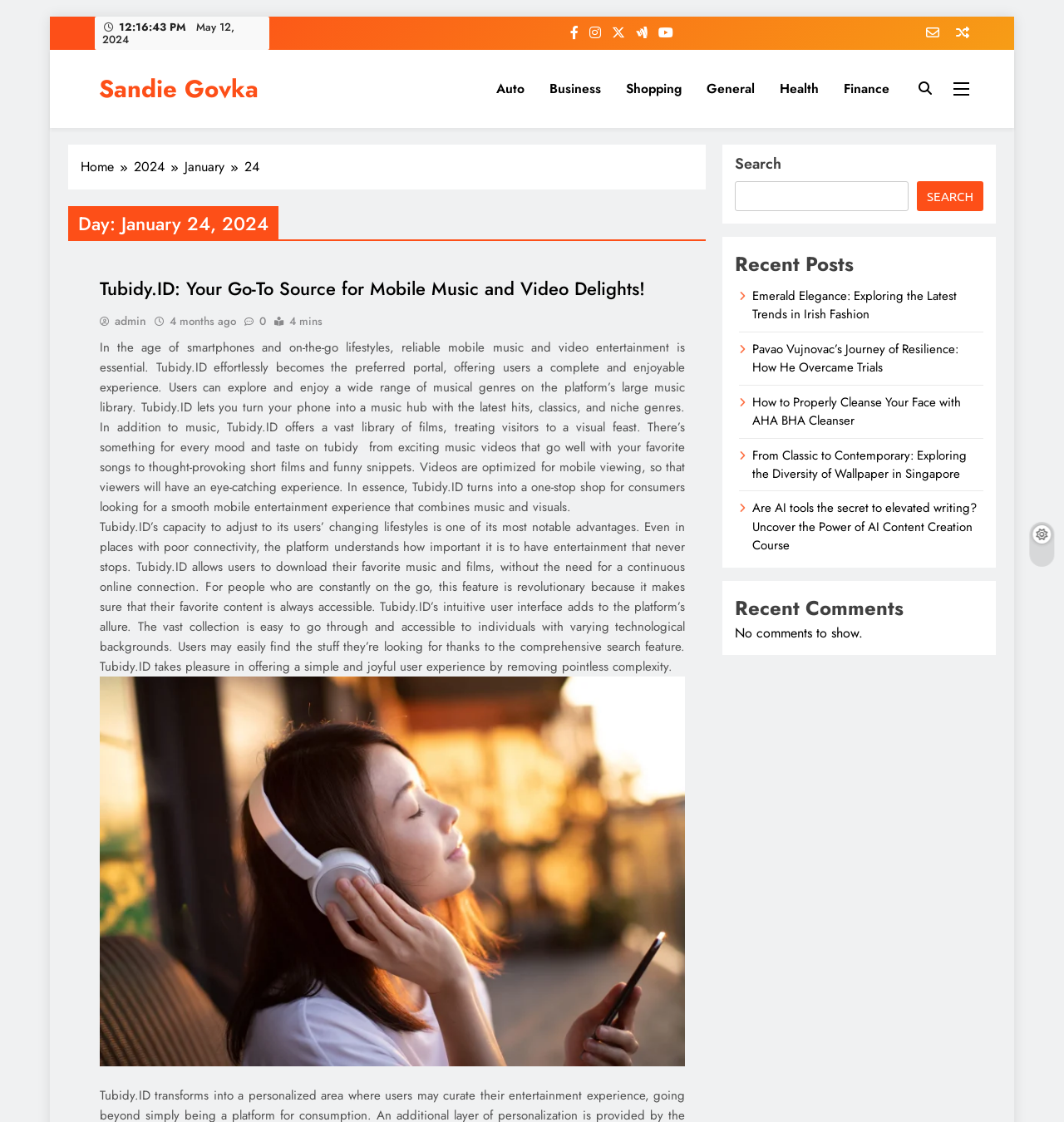Determine the coordinates of the bounding box for the clickable area needed to execute this instruction: "Click on the 'Newsletter' link".

[0.859, 0.021, 0.883, 0.039]